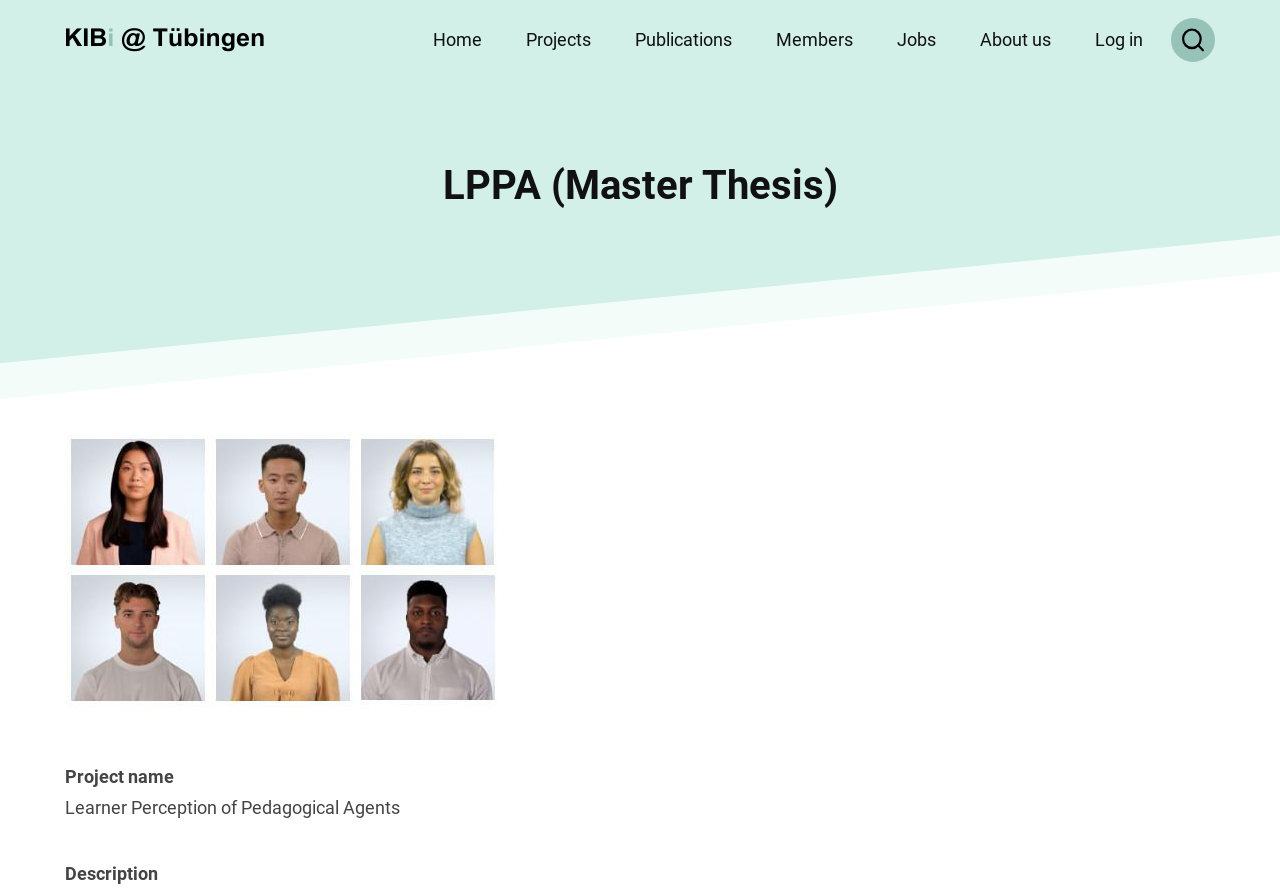Examine the image carefully and respond to the question with a detailed answer: 
What is the position of the 'Log in' link?

I compared the x2 coordinates of the link elements under the navigation element with the description 'Main navigation'. The 'Log in' link has the largest x2 coordinate, which means it is positioned at the rightmost side.